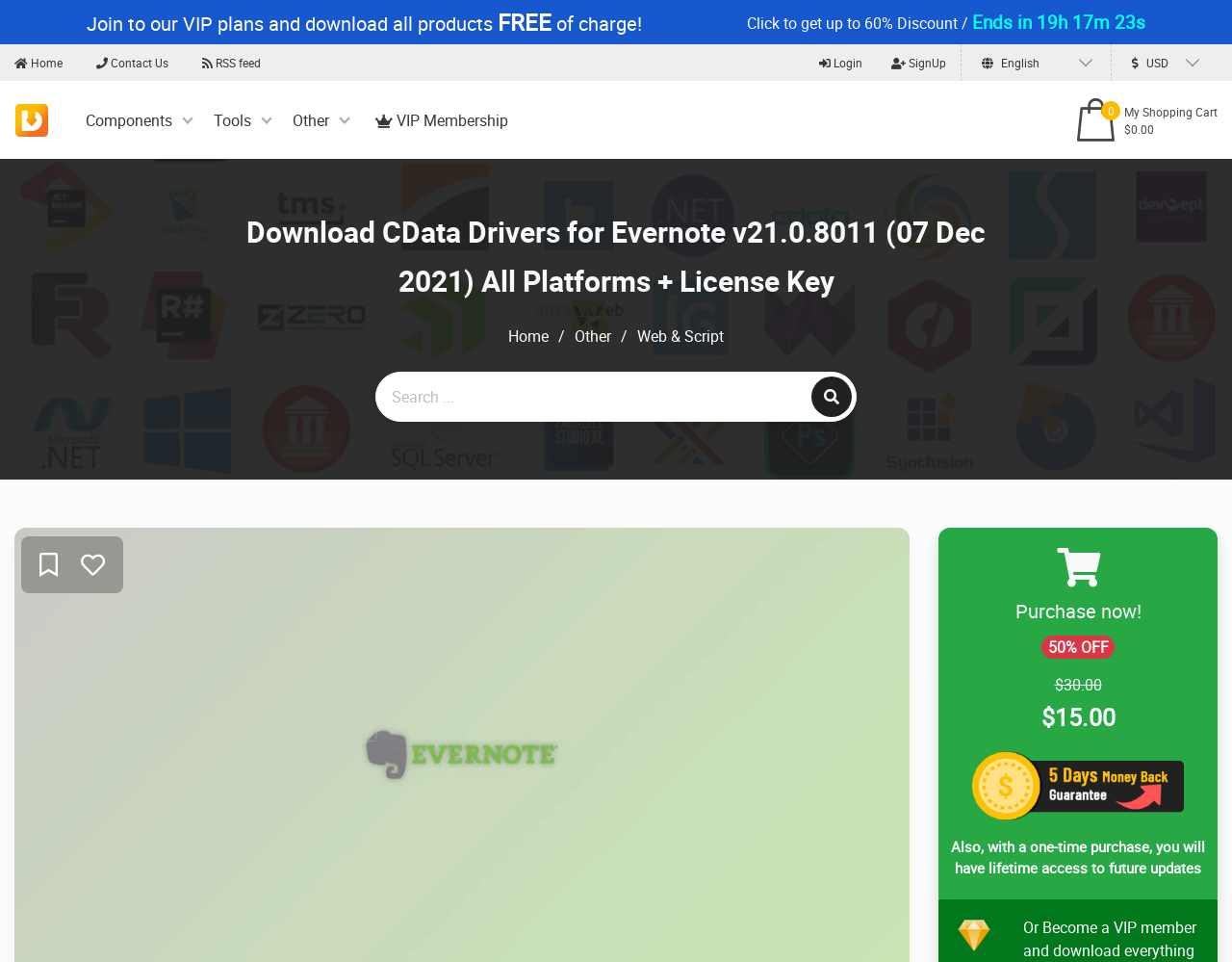What is the name of the website?
Please look at the screenshot and answer in one word or a short phrase.

DownloadDevTools.com